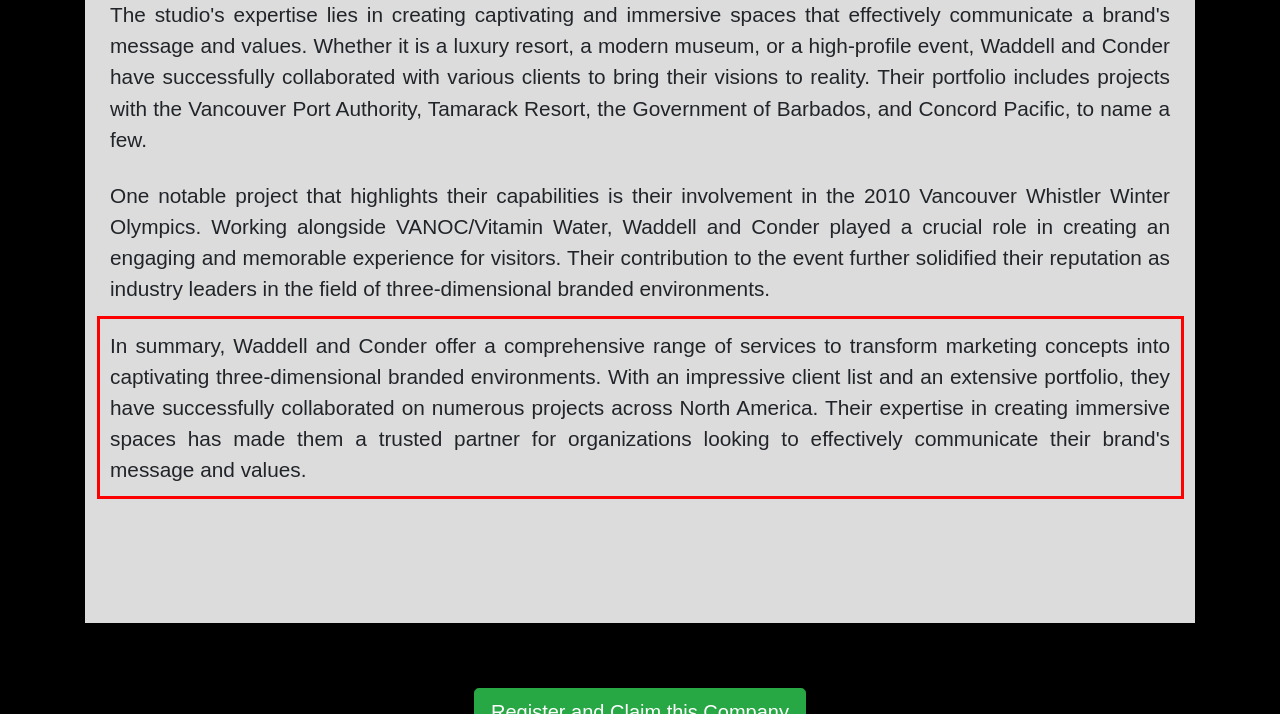You have a screenshot of a webpage with a UI element highlighted by a red bounding box. Use OCR to obtain the text within this highlighted area.

In summary, Waddell and Conder offer a comprehensive range of services to transform marketing concepts into captivating three-dimensional branded environments. With an impressive client list and an extensive portfolio, they have successfully collaborated on numerous projects across North America. Their expertise in creating immersive spaces has made them a trusted partner for organizations looking to effectively communicate their brand's message and values.